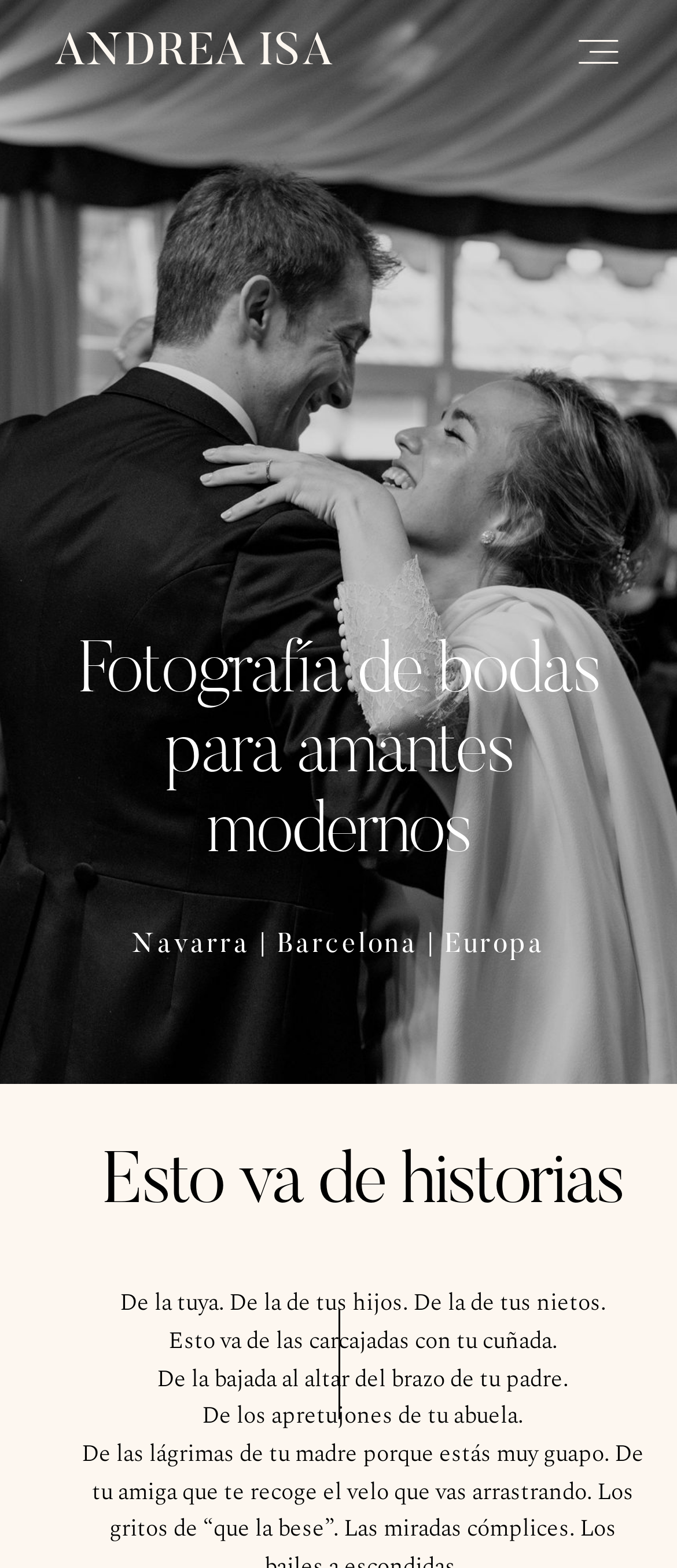Provide a thorough summary of the webpage.

The webpage is about Andrea Isa Fotografía, a photography service specializing in wedding photography in Madrid and Navarra. At the top-left corner, there is a logo image of Andrea Isa Fotógrafo de Bodas, accompanied by a link to the main page labeled "ANDREA ISA". 

Below the logo, there is a heading that reads "Fotografía de bodas para amantes modernos" (Wedding photography for modern lovers). Underneath this heading, there is a line of text that lists the locations serviced: "Navarra | Barcelona | Europa". 

Further down, there is another heading that says "Esto va de historias" (This is about stories), followed by a series of short paragraphs that describe the kind of stories the photographer aims to capture, such as laughter with family members, walking down the aisle with one's father, and hugs from grandparents.

To the right of the logo, there is a navigation menu with links to different sections of the website, including "HOME", "ANDREA", "SERVICES", "CONTACTO", and "ESPAÑOL". 

At the top-right corner, there are additional links to specific photography services, including "WEDDINGS", "COUPLES", and "FASHION AND CREATIVE BRANDING".